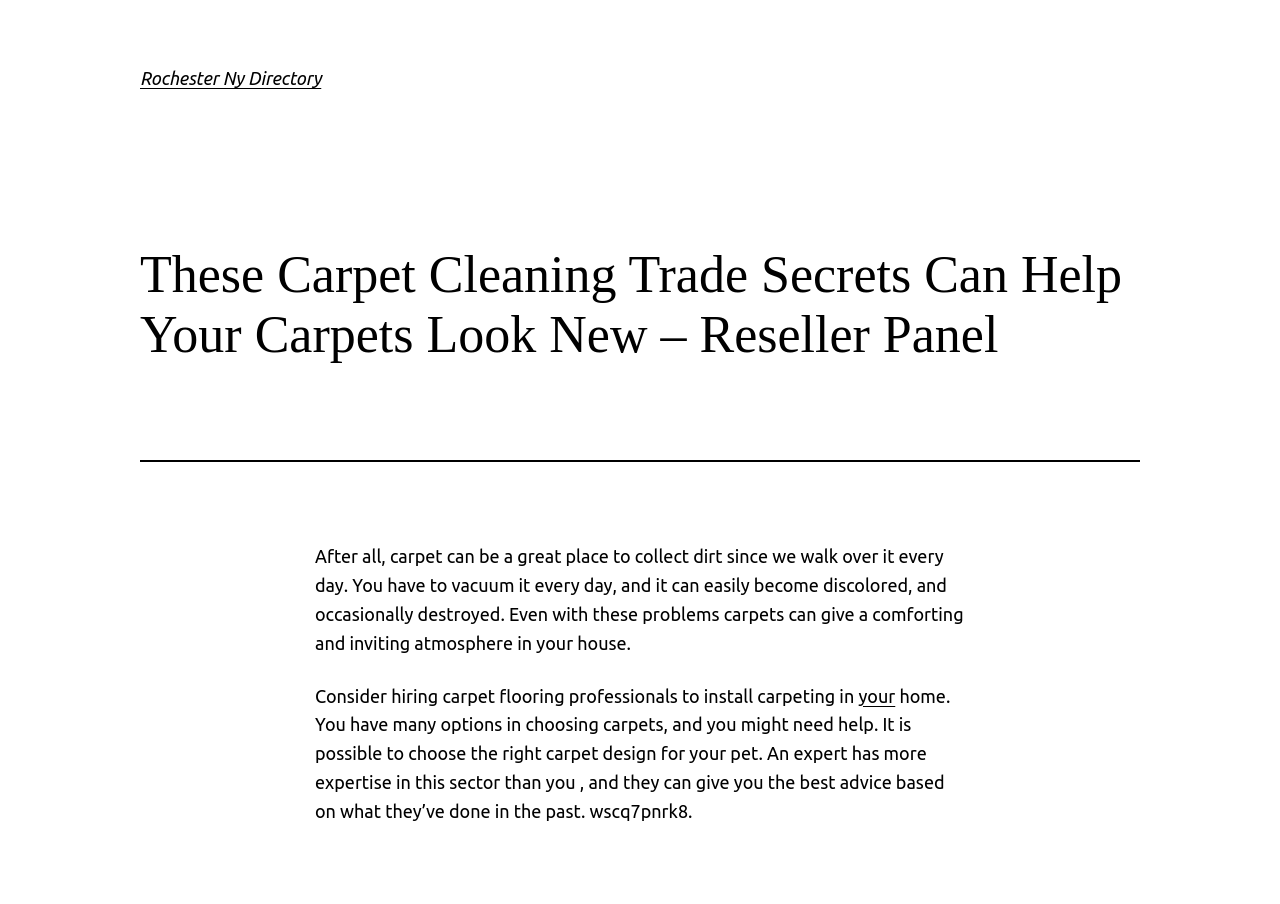Based on the element description: "Rochester Ny Directory", identify the bounding box coordinates for this UI element. The coordinates must be four float numbers between 0 and 1, listed as [left, top, right, bottom].

[0.109, 0.075, 0.251, 0.097]